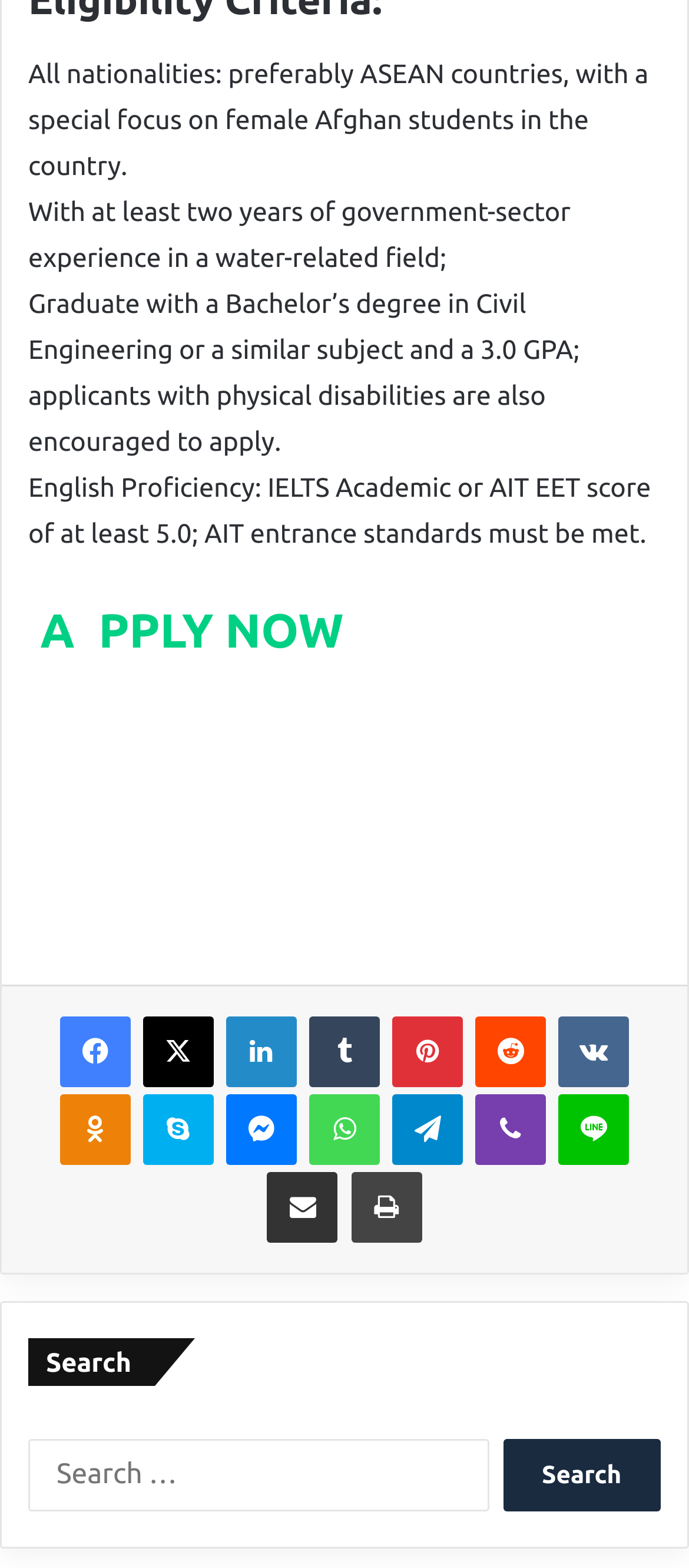Carefully examine the image and provide an in-depth answer to the question: What is the preferred nationality for the application?

The webpage mentions 'All nationalities: preferably ASEAN countries, with a special focus on female Afghan students in the country.' which indicates that ASEAN countries are the preferred nationality for the application.